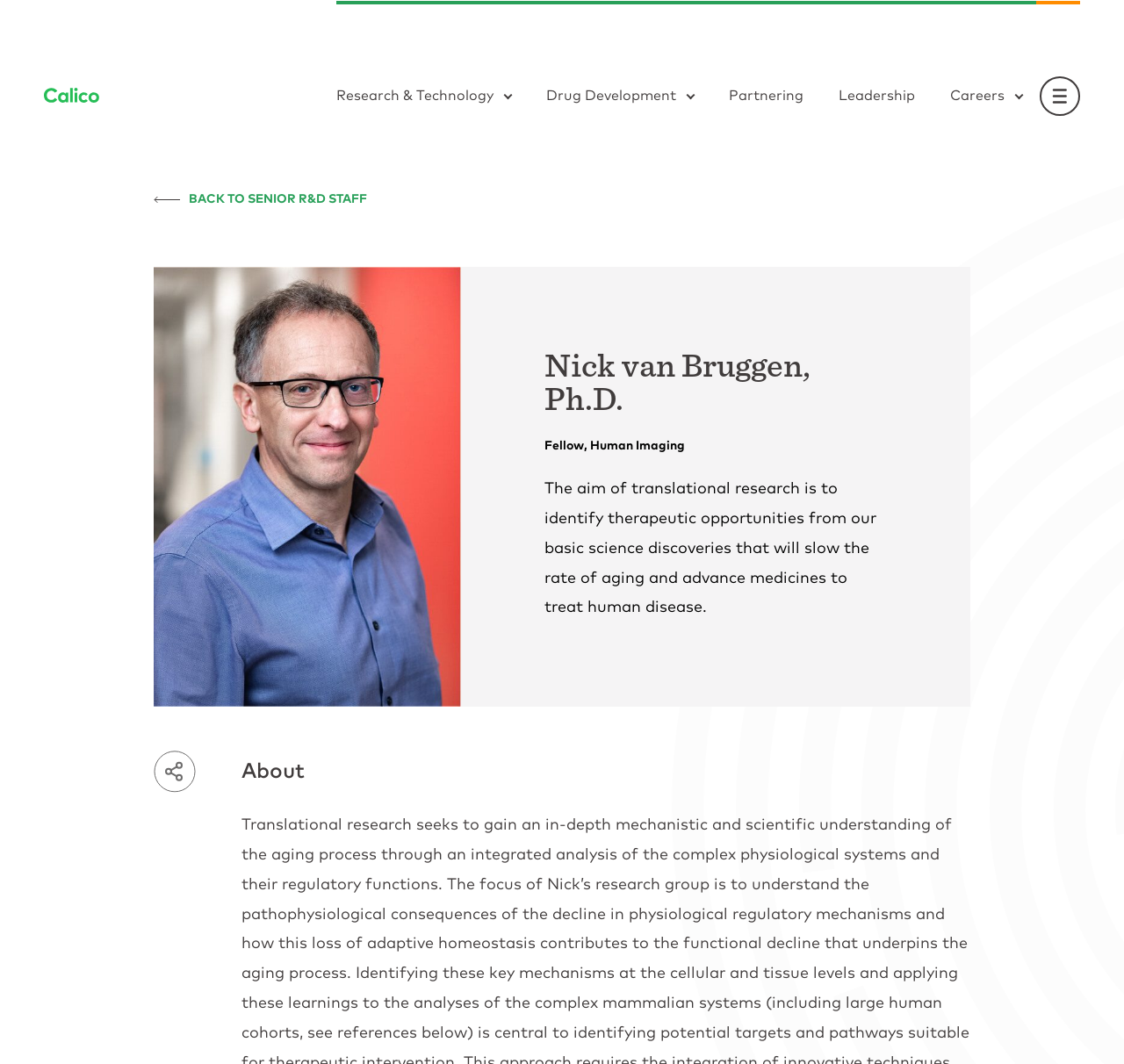Locate the bounding box of the UI element based on this description: "Research & Technology". Provide four float numbers between 0 and 1 as [left, top, right, bottom].

[0.299, 0.083, 0.455, 0.096]